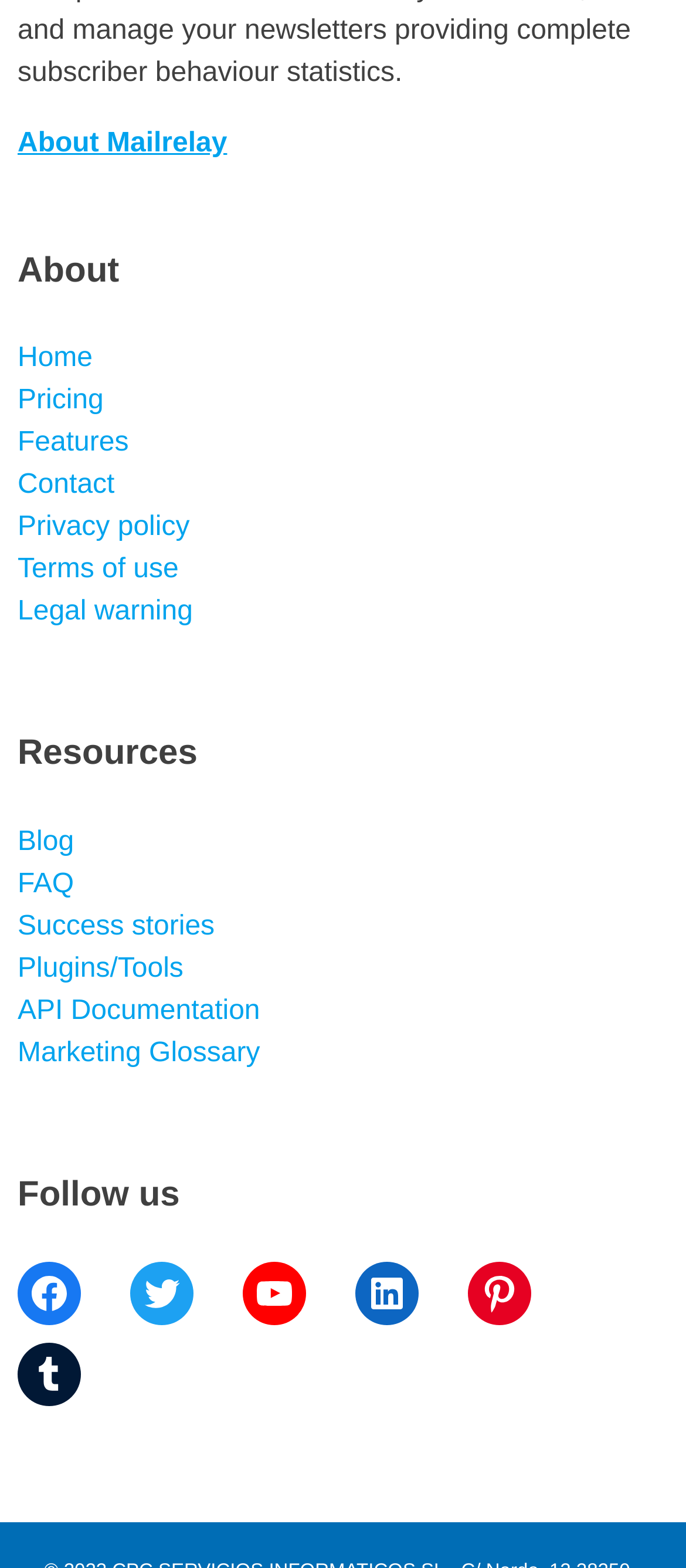What is the second link under 'About'?
Please provide a full and detailed response to the question.

The second link under the 'About' section is 'Home' which is located at the top of the webpage with a bounding box coordinate of [0.026, 0.219, 0.135, 0.238].